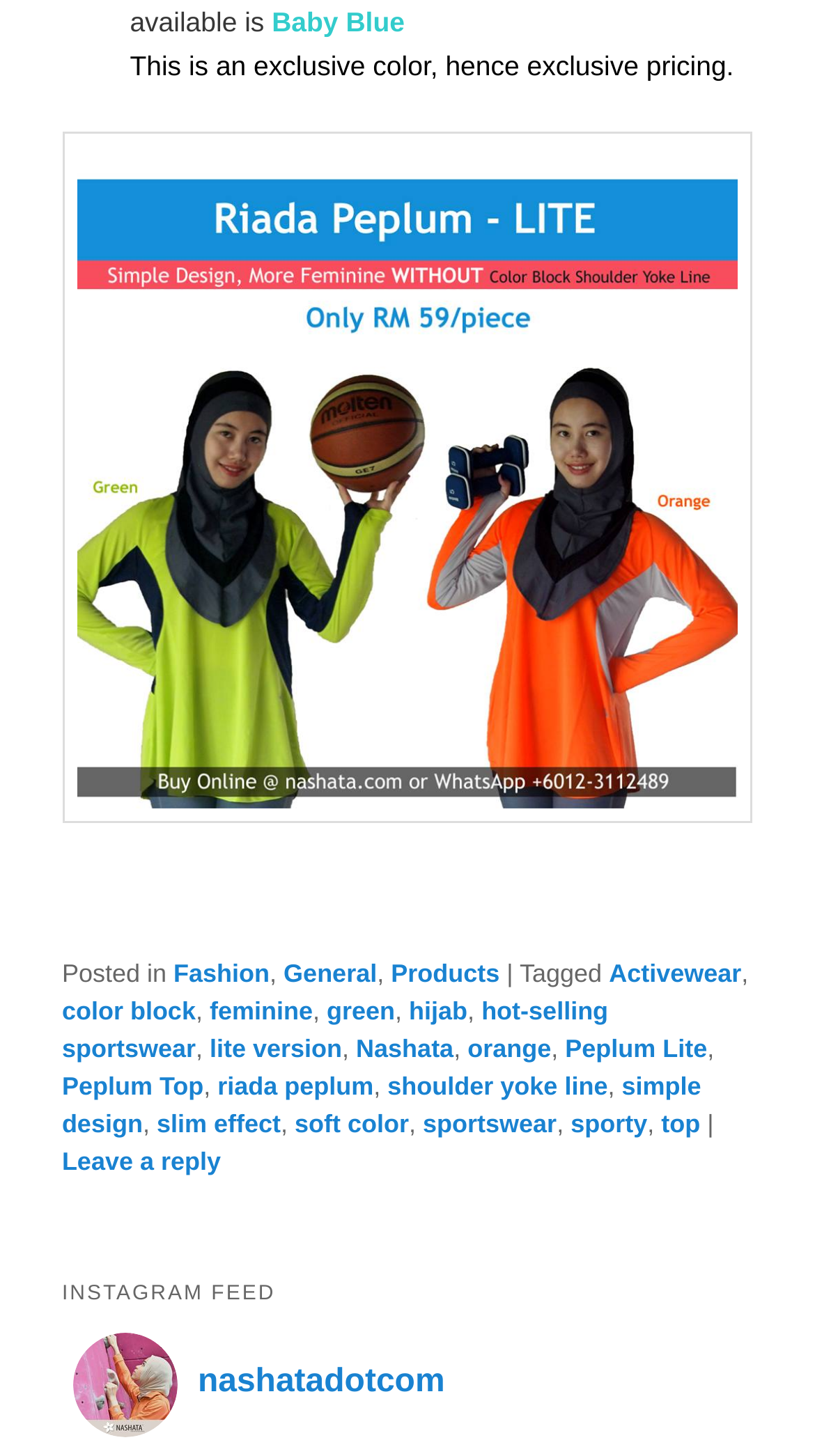Please provide a short answer using a single word or phrase for the question:
What is the color of the product?

Baby Blue